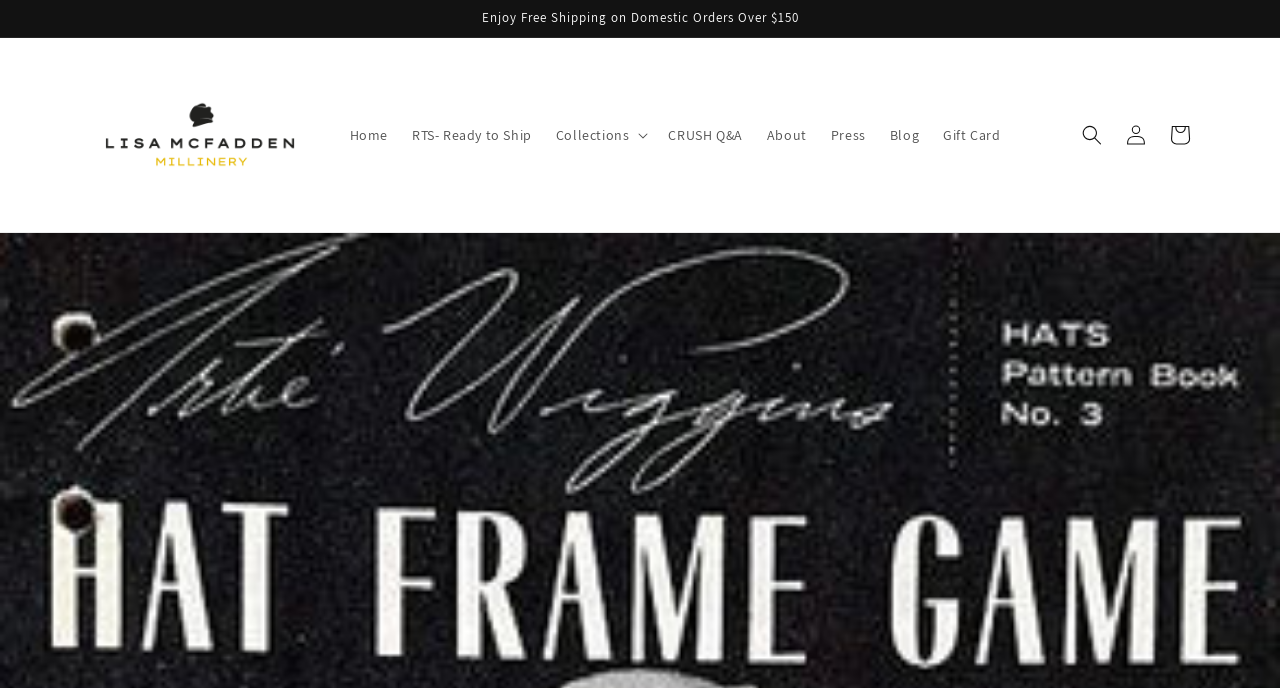Please respond to the question using a single word or phrase:
How many links are there in the top navigation bar?

10